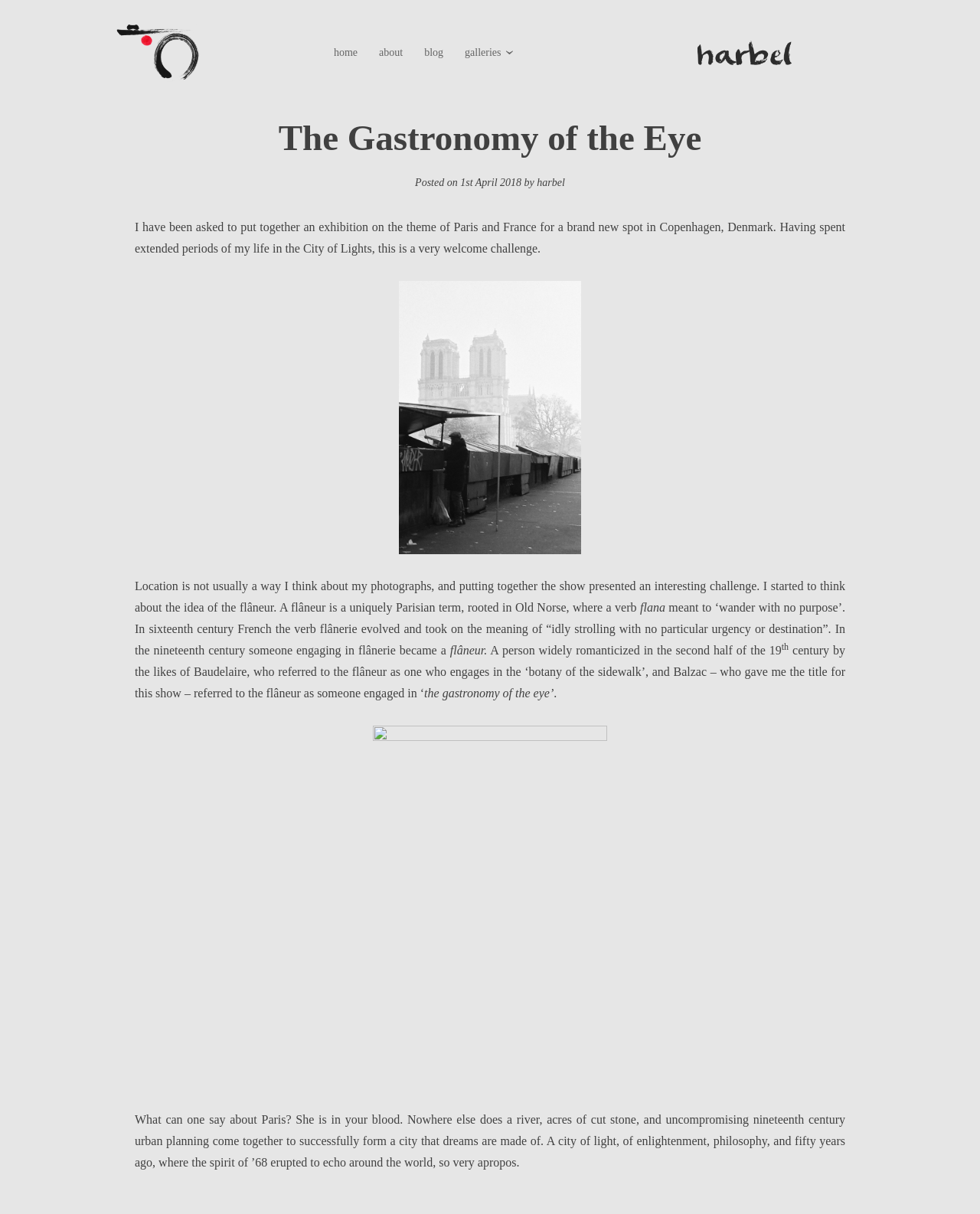What is the date of the exhibition posting?
Please ensure your answer is as detailed and informative as possible.

From the webpage content, I found that the exhibition was posted on 1st April 2018, as mentioned in the link '1st April 2018'.